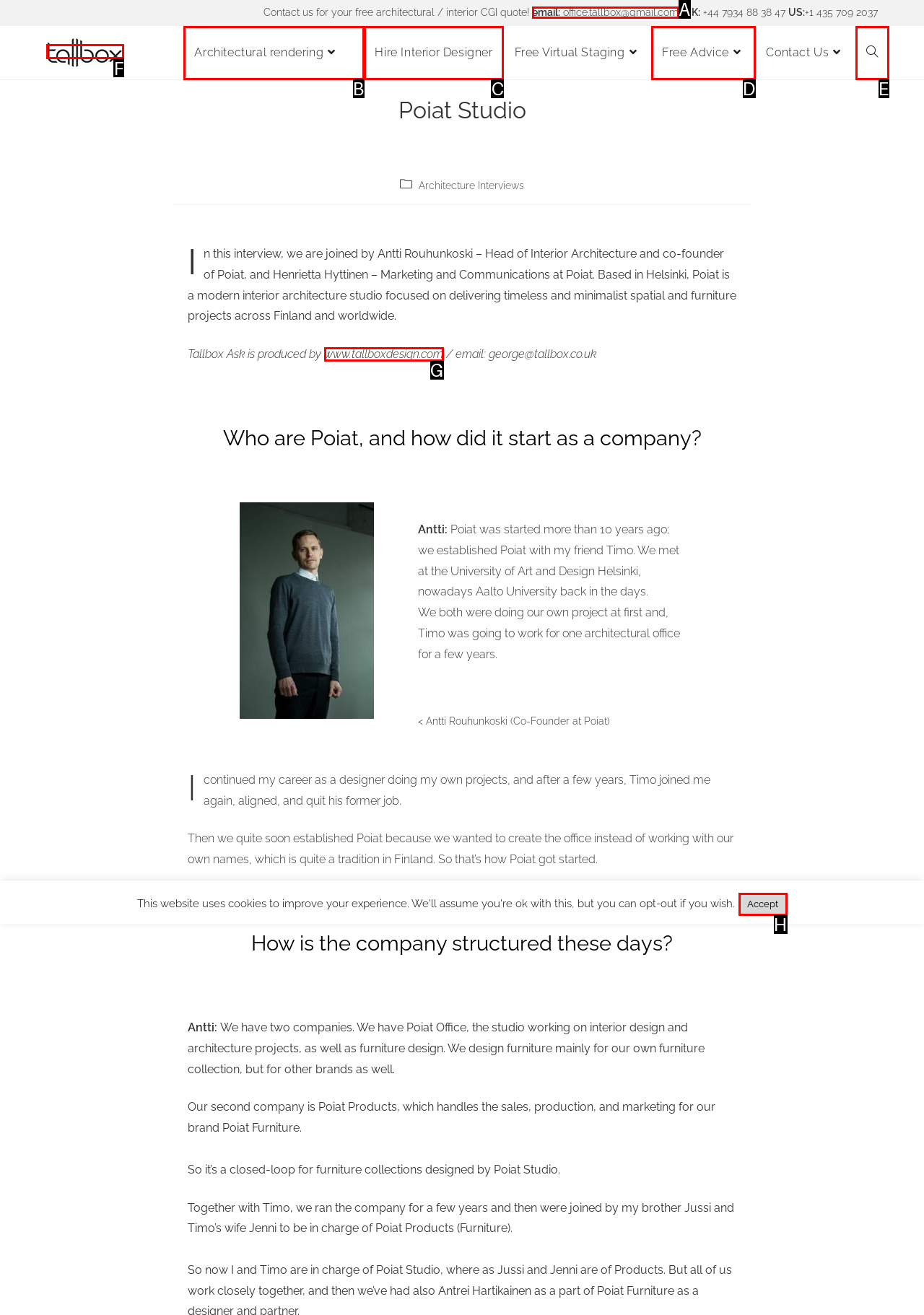Identify the letter of the option that should be selected to accomplish the following task: Visit the Architectural Visualizations page. Provide the letter directly.

F